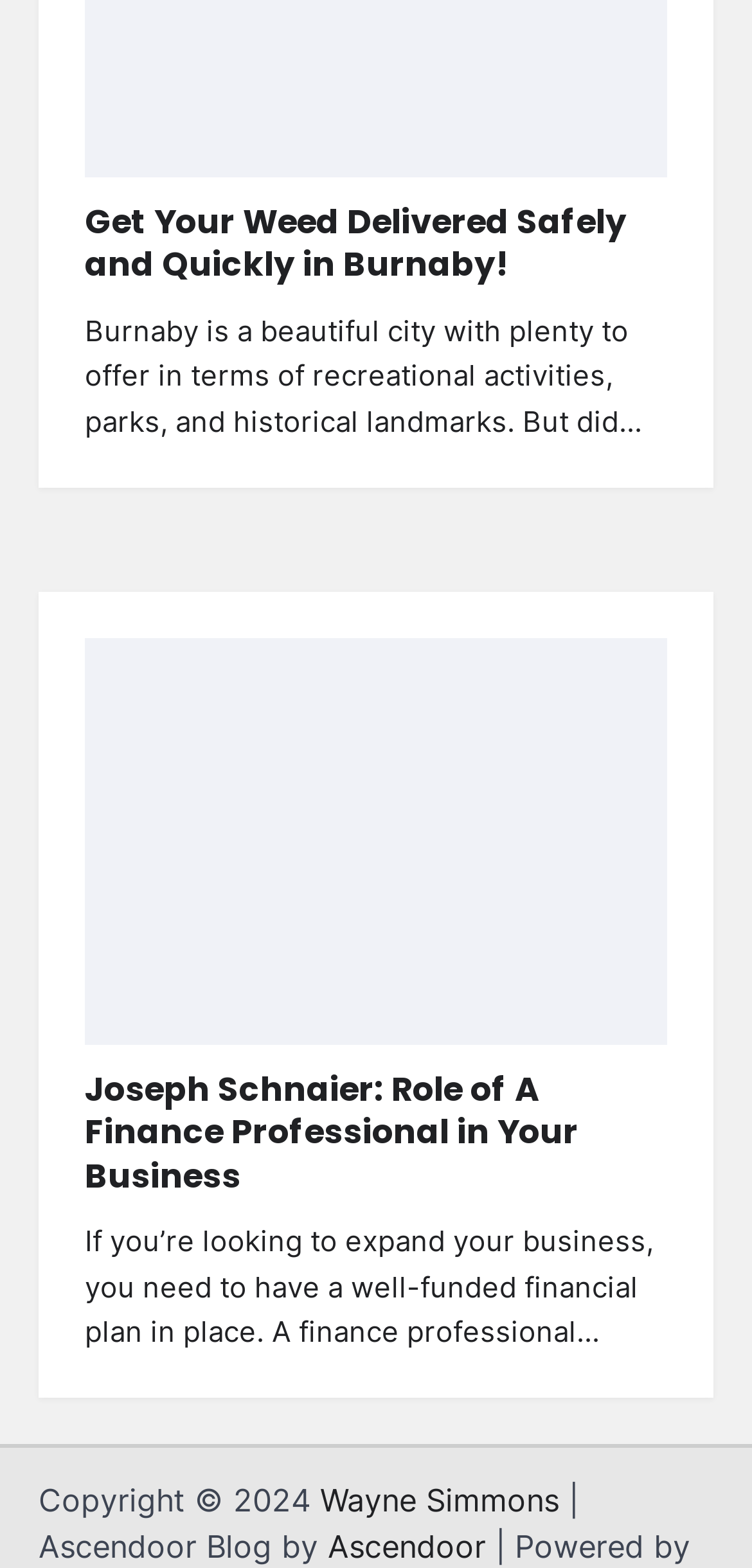Analyze the image and give a detailed response to the question:
How many articles are on this webpage?

There are two article sections on the webpage, one with the heading 'Get Your Weed Delivered Safely and Quickly in Burnaby!' and another with the heading 'Joseph Schnaier: Role of A Finance Professional in Your Business'.